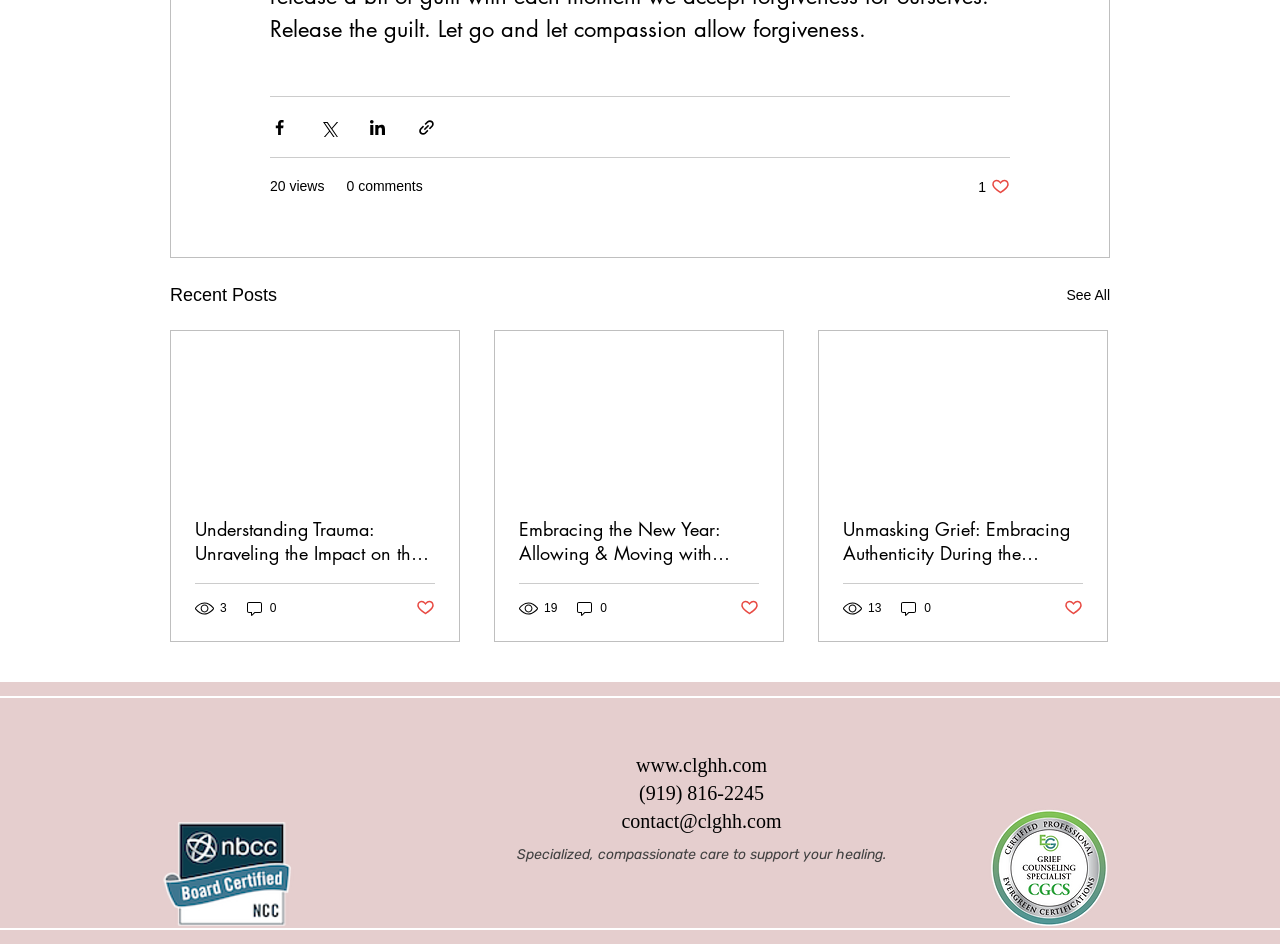Please find the bounding box coordinates for the clickable element needed to perform this instruction: "Visit the website".

[0.497, 0.799, 0.599, 0.822]